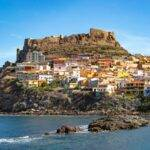Respond with a single word or phrase to the following question:
What is reflected in the serene water?

Clear blue sky